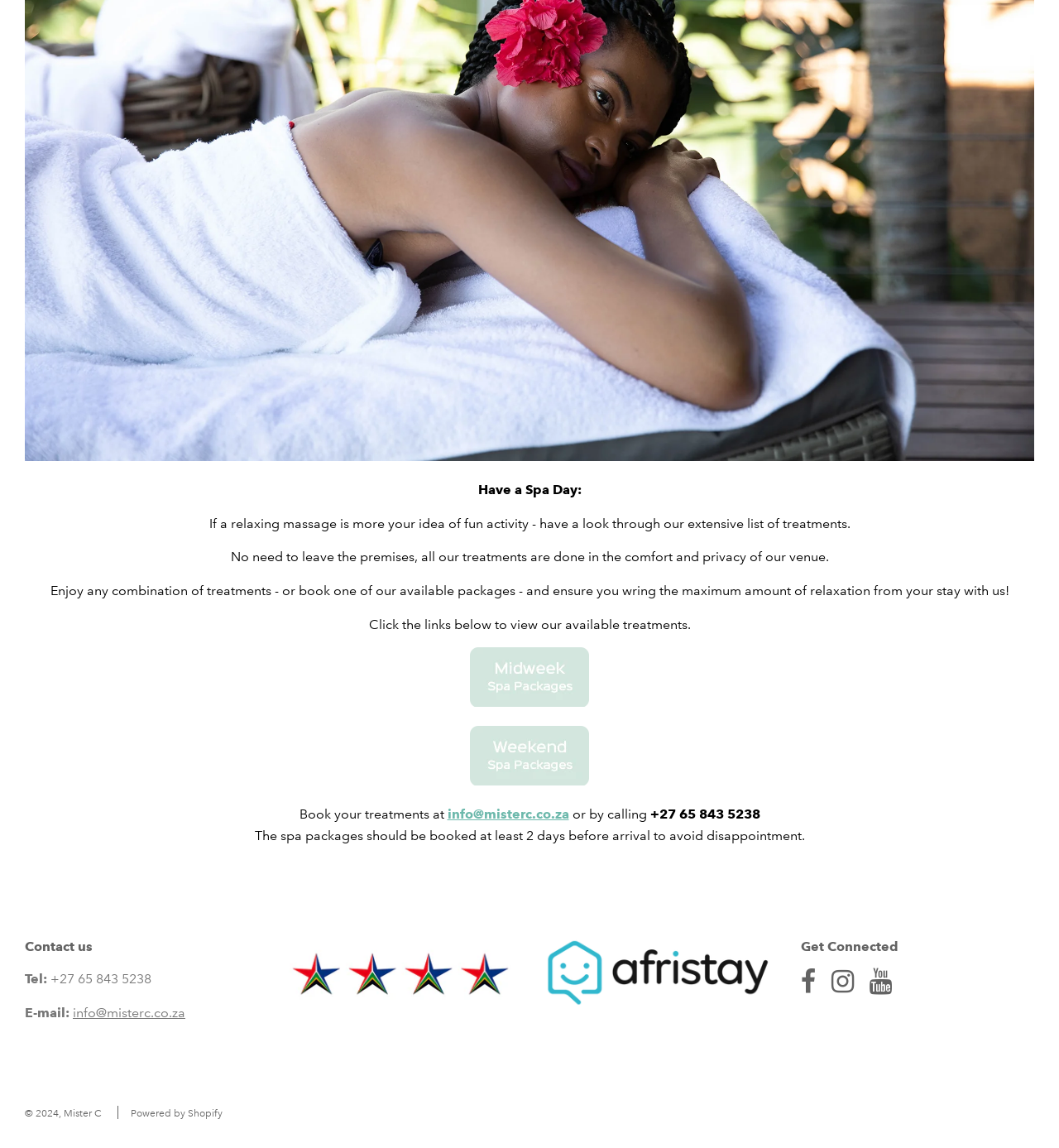From the webpage screenshot, identify the region described by Terms of Service. Provide the bounding box coordinates as (top-left x, top-left y, bottom-right x, bottom-right y), with each value being a floating point number between 0 and 1.

None